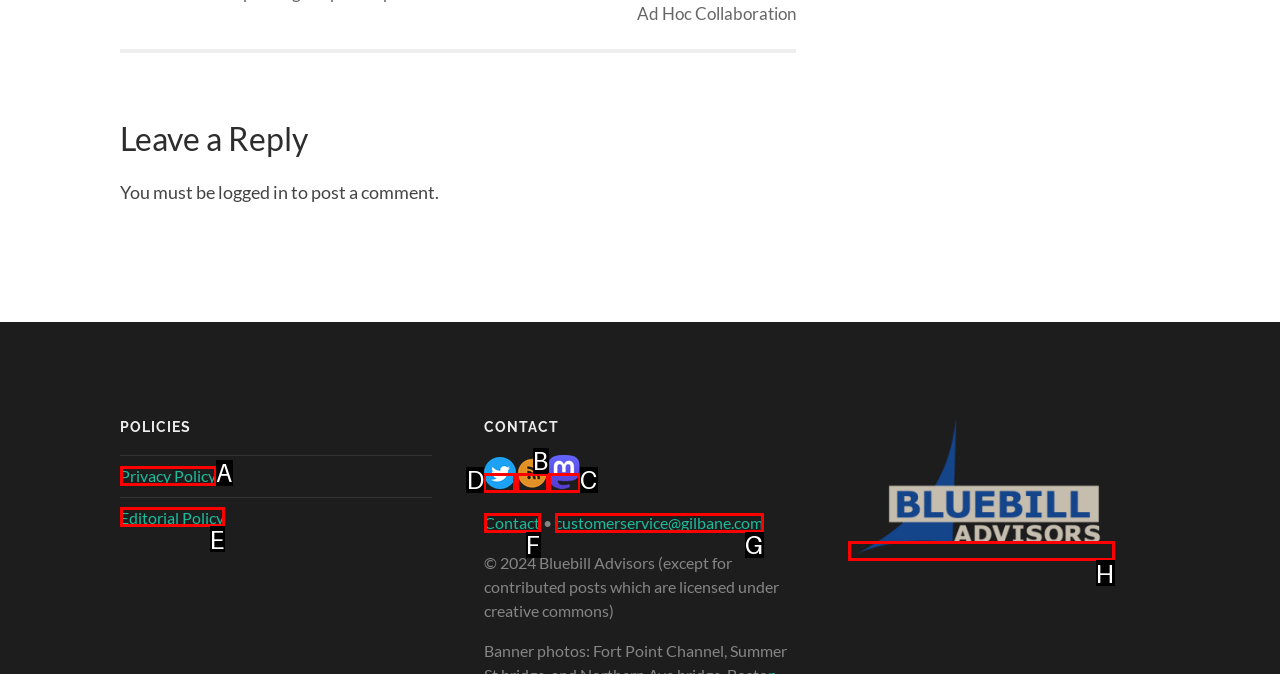Tell me the letter of the correct UI element to click for this instruction: Click the 'twitter' link. Answer with the letter only.

D